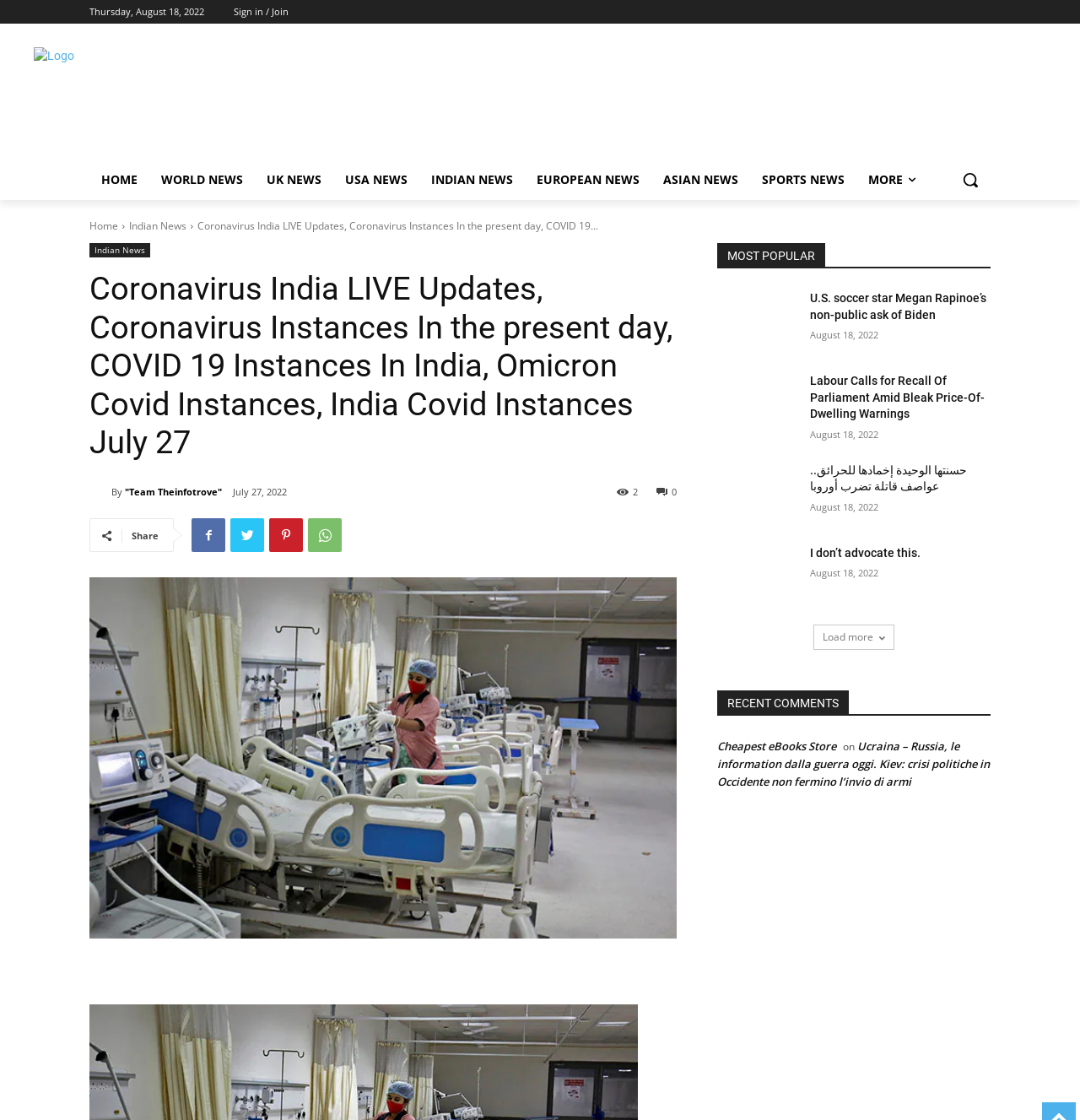Kindly determine the bounding box coordinates for the clickable area to achieve the given instruction: "Search for something".

[0.88, 0.142, 0.917, 0.179]